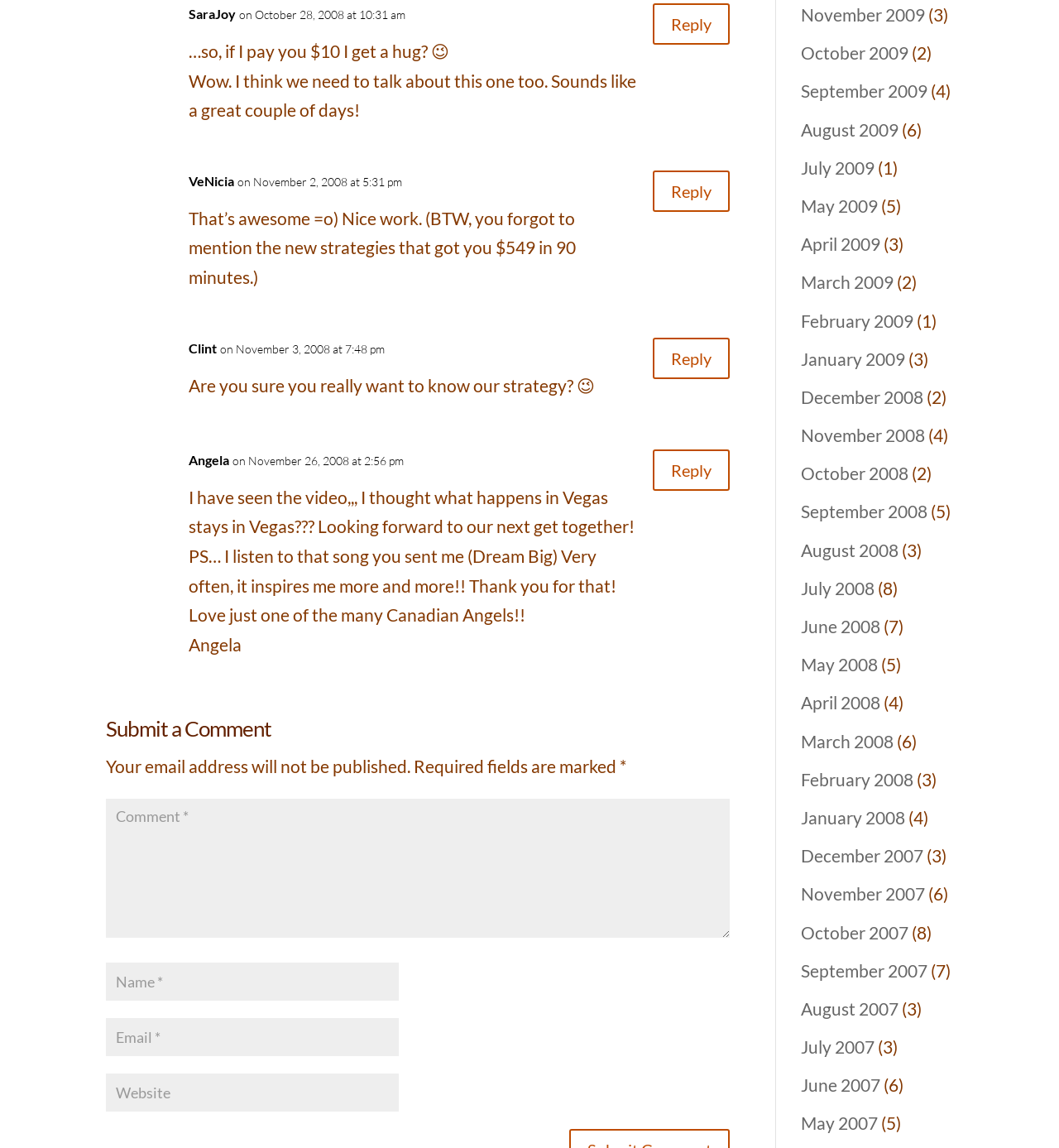Please give a short response to the question using one word or a phrase:
What is the format of the dates in the archive links?

Month Year